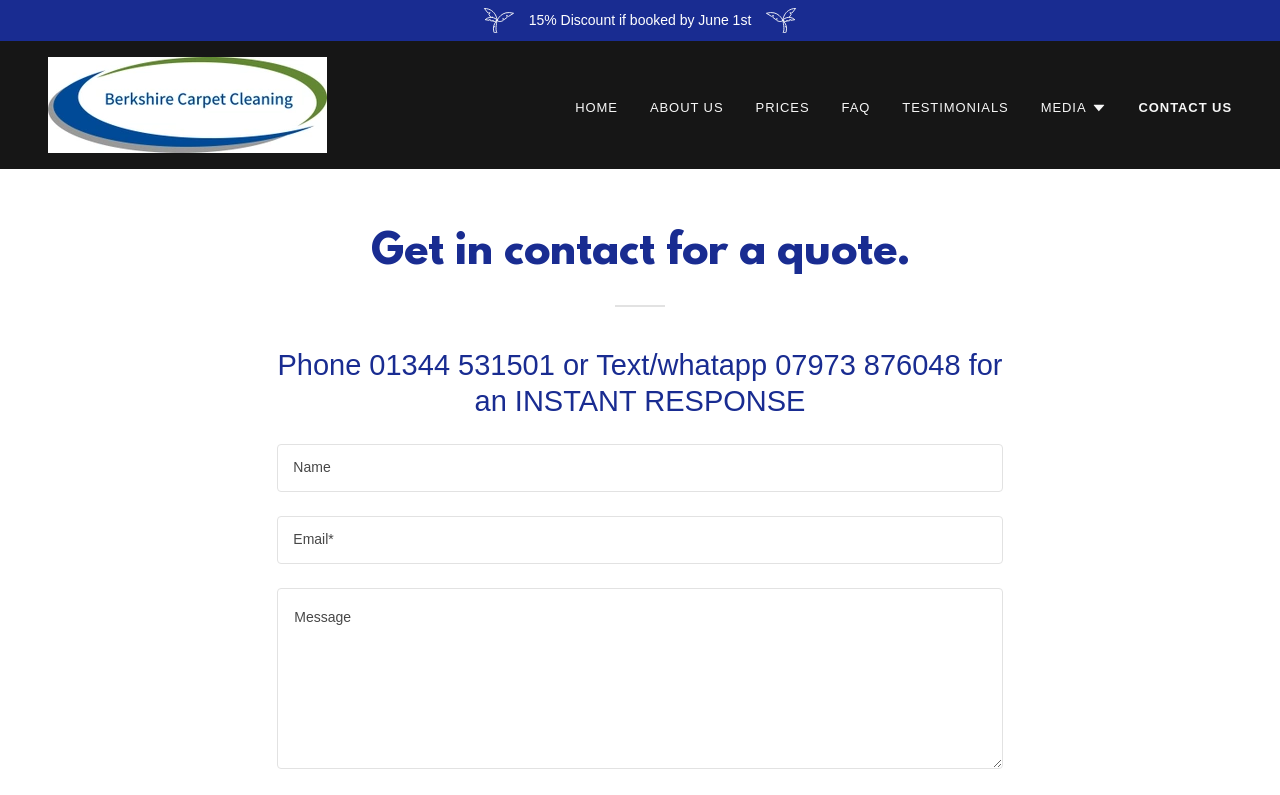How many textboxes are present on the webpage?
Use the image to answer the question with a single word or phrase.

3